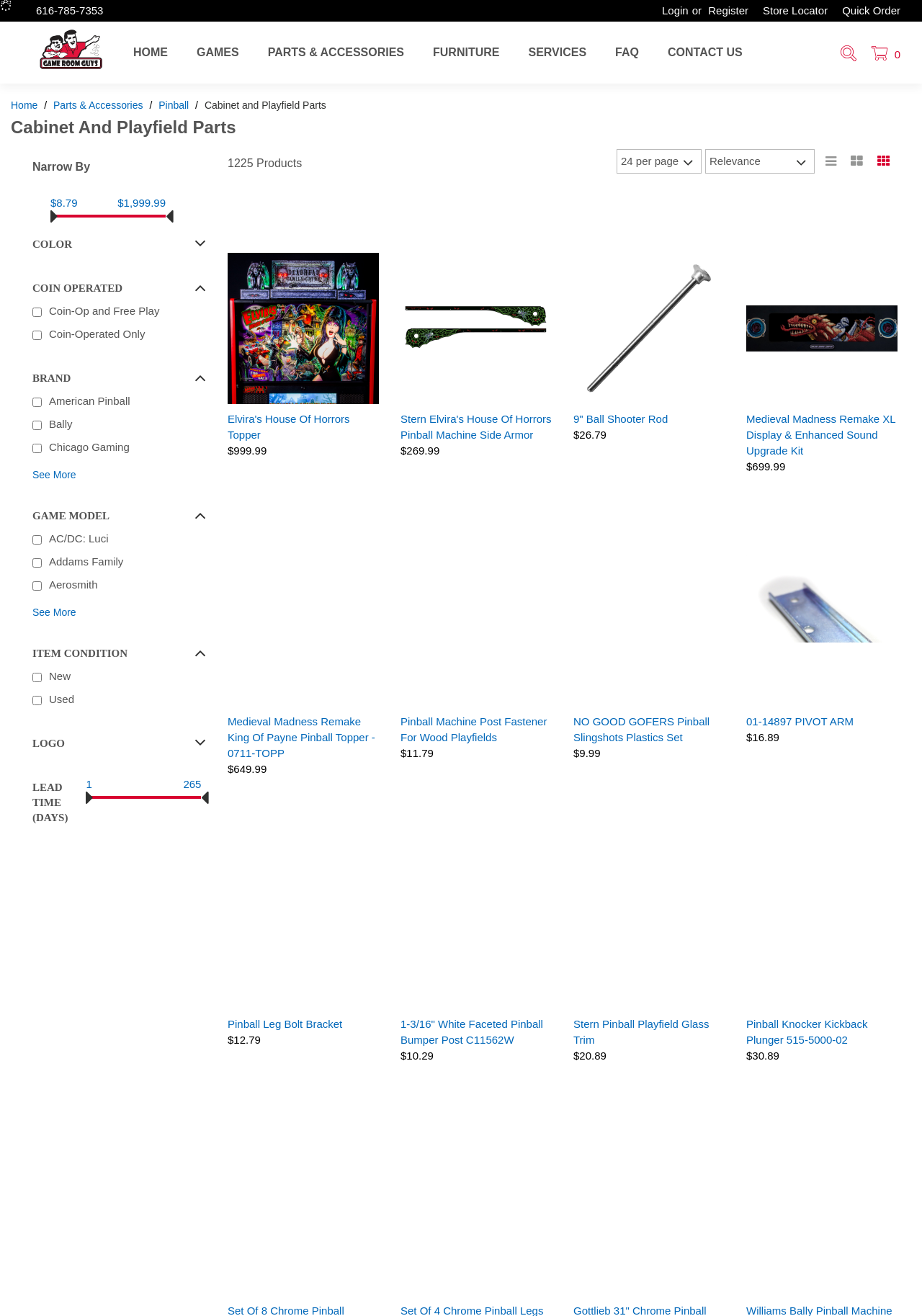Please locate the bounding box coordinates of the element's region that needs to be clicked to follow the instruction: "Search for products". The bounding box coordinates should be provided as four float numbers between 0 and 1, i.e., [left, top, right, bottom].

[0.91, 0.031, 0.93, 0.055]